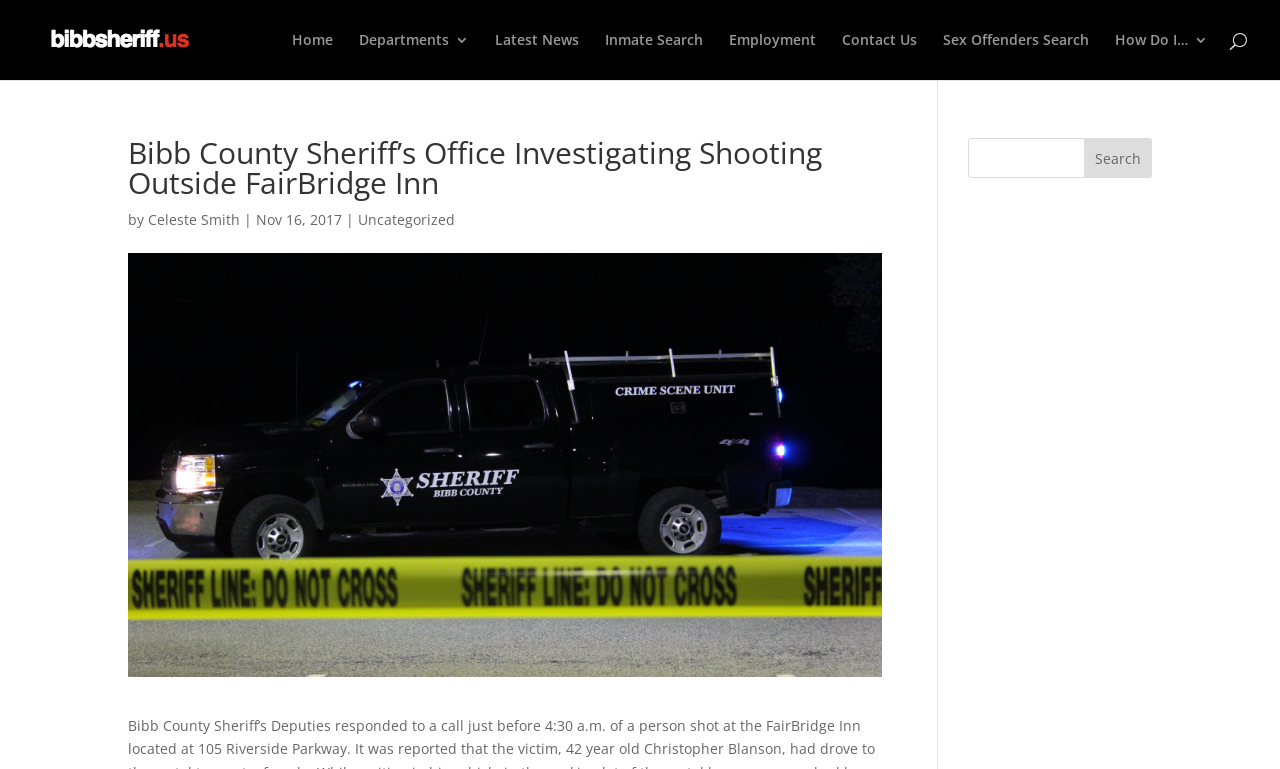Answer the question briefly using a single word or phrase: 
What is the purpose of the textbox at the top right corner?

Search